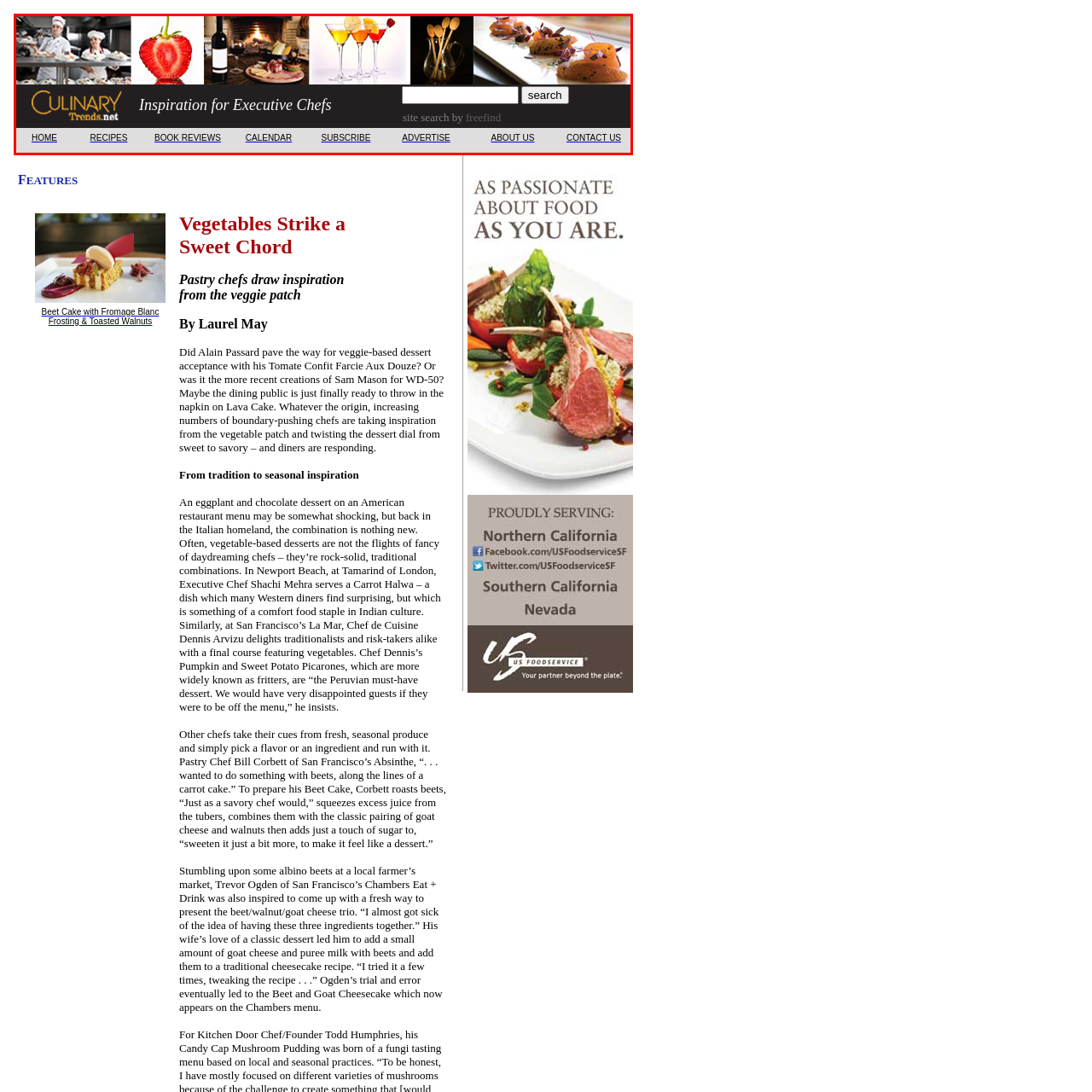Analyze the image surrounded by the red box and respond concisely: What is the purpose of the links at the top?

Navigation